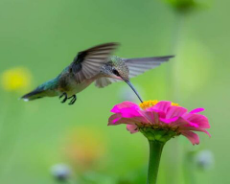What color are the hummingbird's feathers?
Please use the image to deliver a detailed and complete answer.

The caption describes the hummingbird's feathers as iridescent, shimmering in shades of green and blue under the soft natural light. This indicates that the hummingbird's feathers are a combination of green and blue colors.